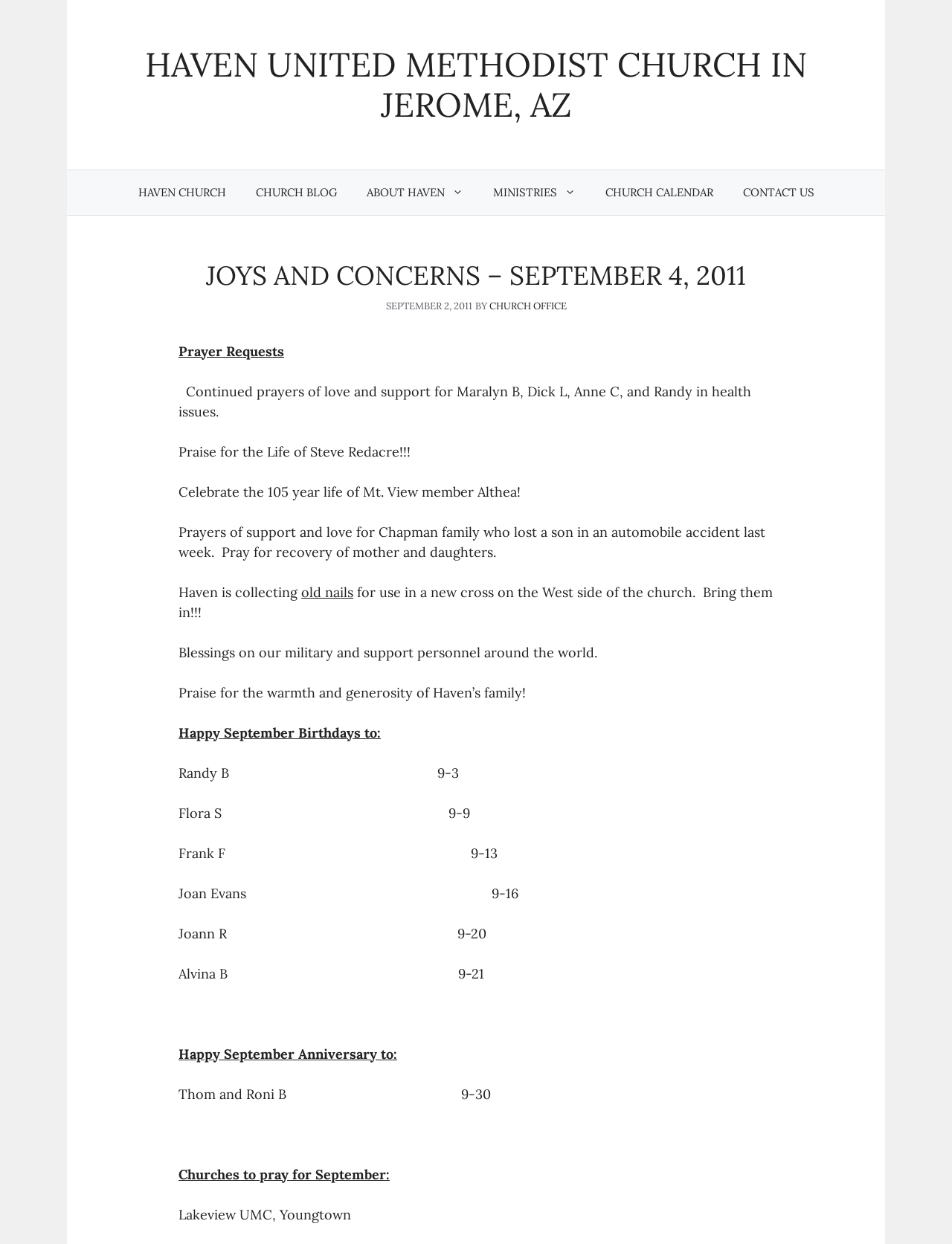What is the purpose of collecting old nails?
Look at the webpage screenshot and answer the question with a detailed explanation.

I read the text 'Haven is collecting old nails for use in a new cross on the West side of the church.' and found that the purpose of collecting old nails is for a new cross on the West side of the church.